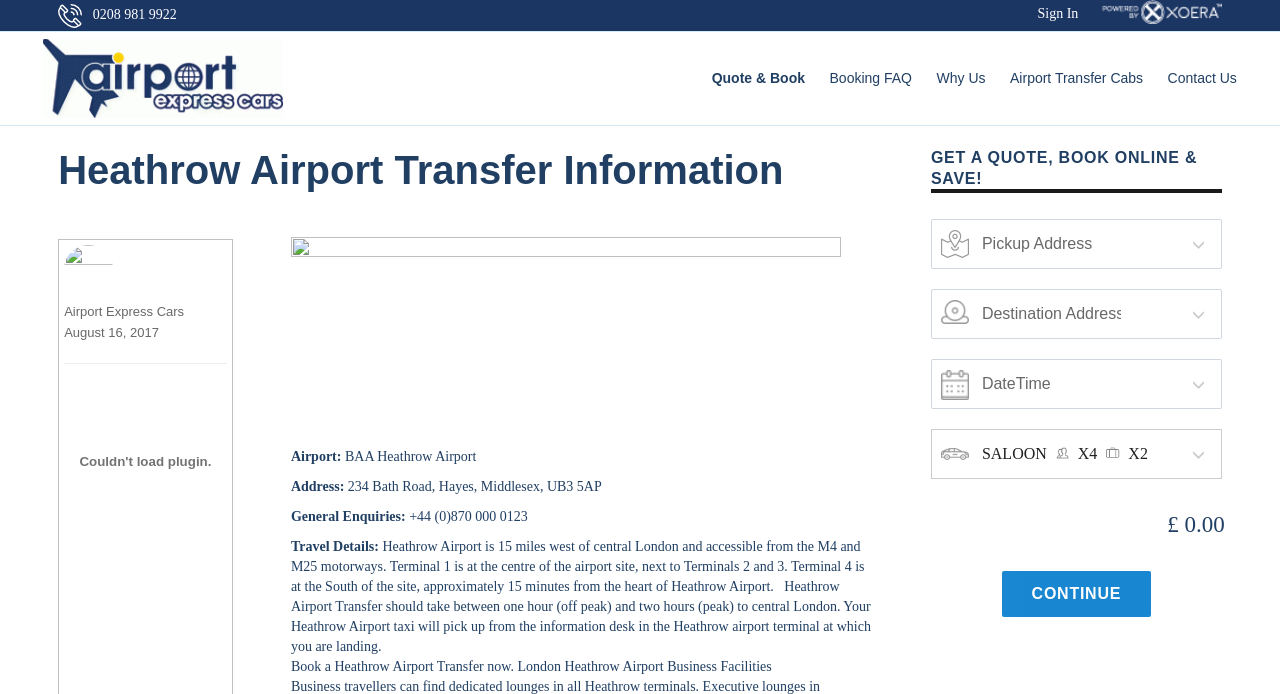Give a detailed explanation of the elements present on the webpage.

The webpage is about Heathrow Airport Transfer Information, specifically for Airport Express Cars. At the top left, there is a small image and a link with a phone number "0208 981 9922". Next to it, there is a link to "Sign In". On the top right, there is another link with an image, and an image with a link to "Airport Express Cars".

Below the top section, there is a navigation menu with five links: "Quote & Book", "Booking FAQ", "Why Us", "Airport Transfer Cabs", and "Contact Us". 

The main content of the webpage is divided into two sections. The left section has a heading "Heathrow Airport Transfer Information" and provides details about the airport, including its address, general enquiries phone number, and travel details. The travel details section explains the location of the airport and the estimated time it takes to reach central London from the airport.

The right section has a heading "GET A QUOTE, BOOK ONLINE & SAVE!" and contains a form to get a quote for a Heathrow airport transfer. The form has three text boxes to input pickup address, destination address, and date and time. There are also images and a description list with options for different types of vehicles. Below the form, there is a button to "Continue" with the booking process.

At the bottom of the webpage, there is a section with a link to "Airport Express Cars" and some text about the author and the posting date.